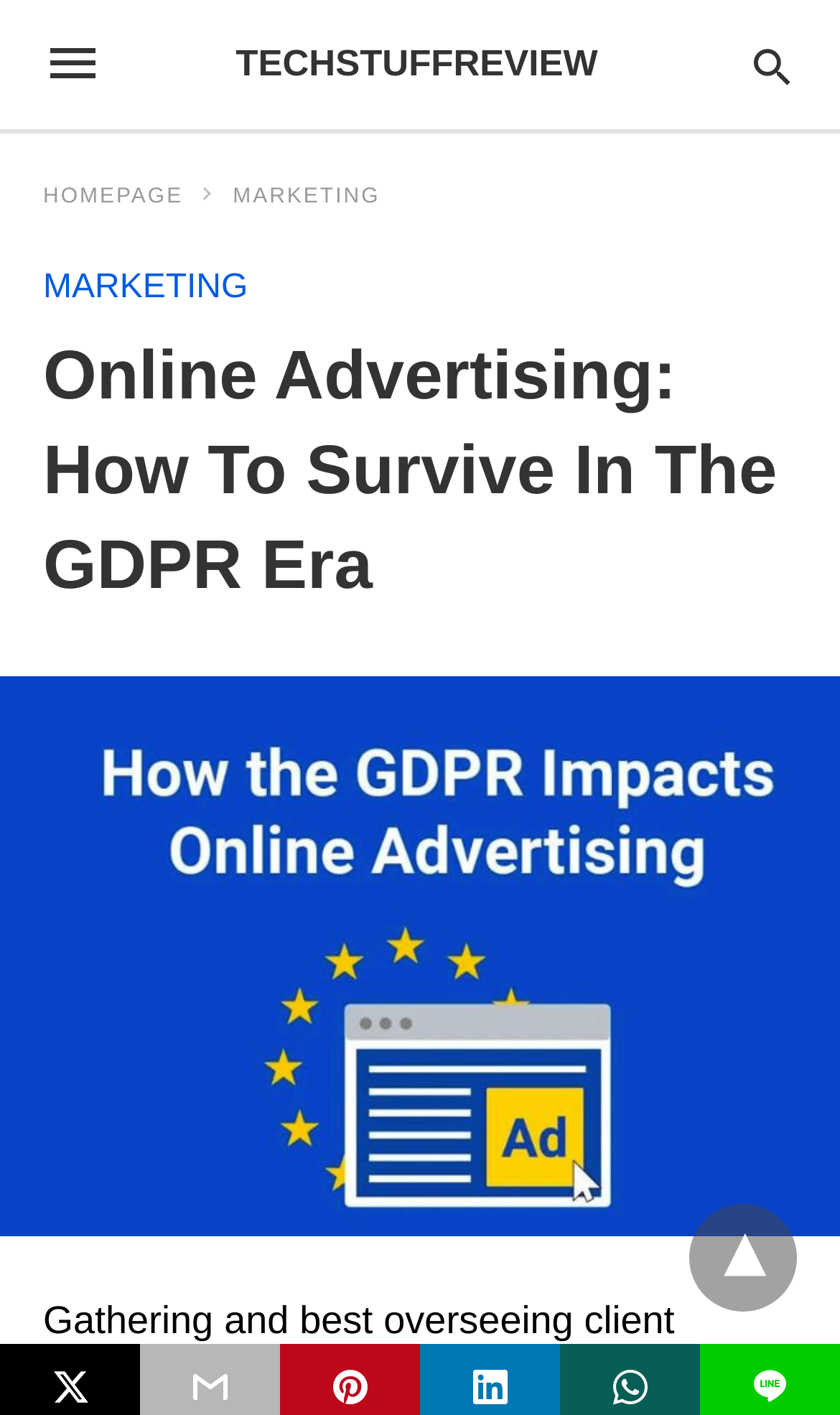Locate the primary heading on the webpage and return its text.

Online Advertising: How To Survive In The GDPR Era